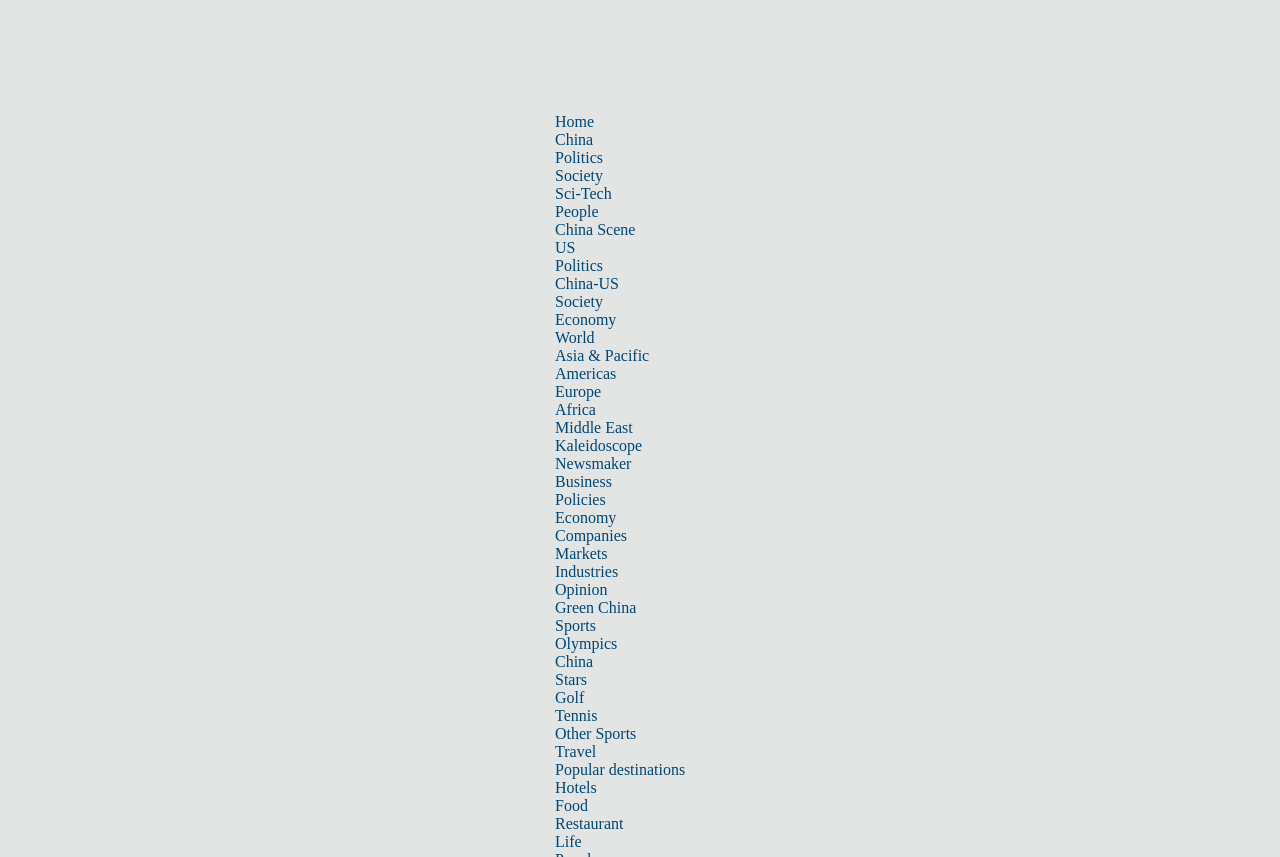Create a detailed narrative describing the layout and content of the webpage.

The webpage appears to be a news website, with a focus on international news, particularly related to China and the Middle East. At the top of the page, there is a navigation menu with multiple links, including "Home", "China", "Politics", "Society", and others, which suggest that the website covers a wide range of topics.

Below the navigation menu, there is a prominent section that takes up most of the page's width, which likely contains the main news article or feature story. The article's title, "Fifteen foreign tourists were injured when a hot air balloon hard landed in central Turkey on Friday, the state-run Anatolia news agency reported", suggests that the website is reporting on a recent news event.

To the left of the main article section, there is a column with multiple links, organized into categories such as "Politics", "Business", "Sports", and "Travel". These links appear to be subcategories or related topics within each category. There are also links to specific news sections, such as "Asia & Pacific", "Americas", and "Europe", which suggest that the website covers international news from various regions.

Overall, the webpage appears to be a news website with a focus on international news, particularly related to China and the Middle East, with a prominent main article section and a navigation menu with multiple links to related topics and news sections.